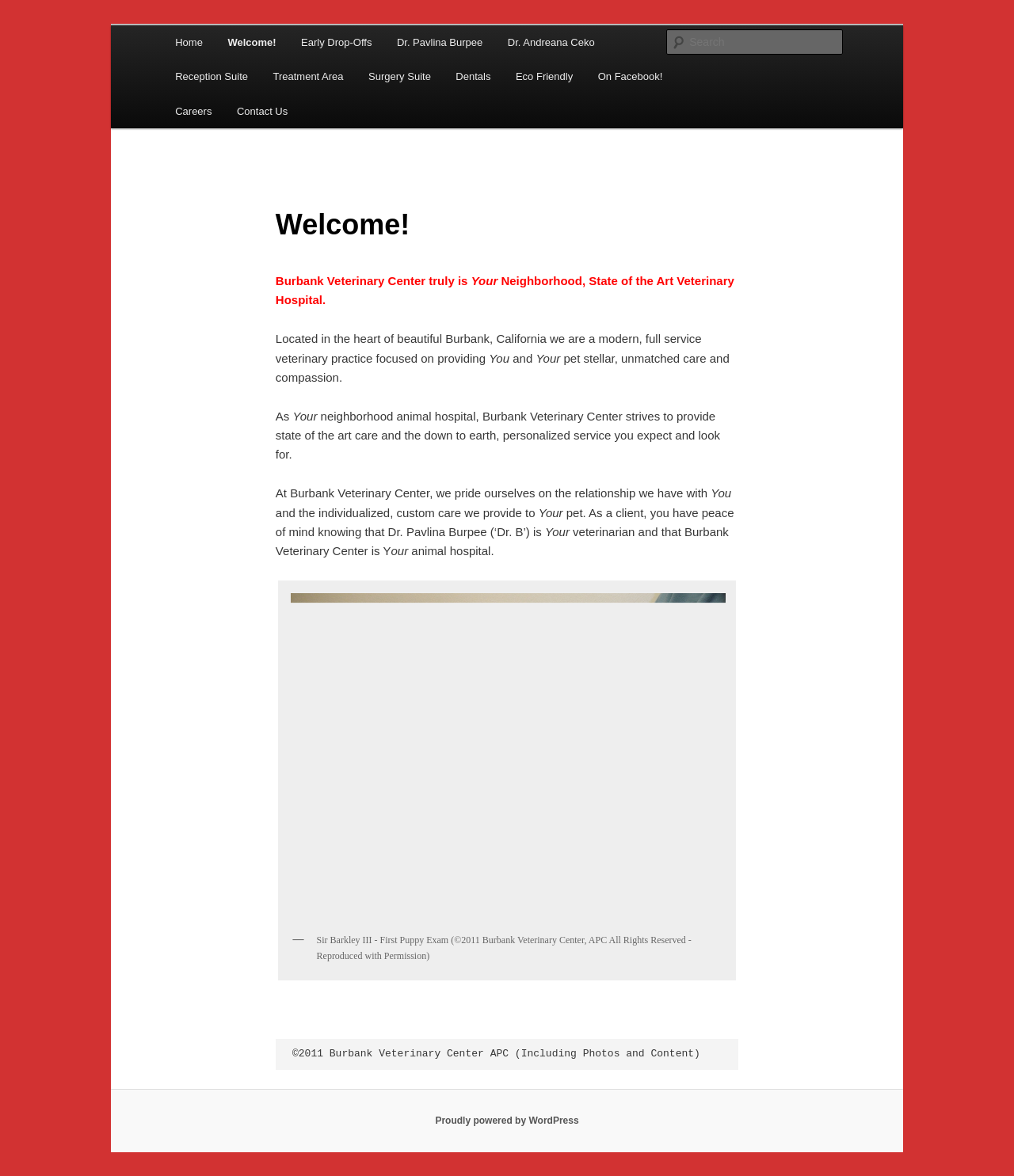Use a single word or phrase to answer the following:
Who is the veterinarian mentioned on the page?

Dr. Pavlina Burpee